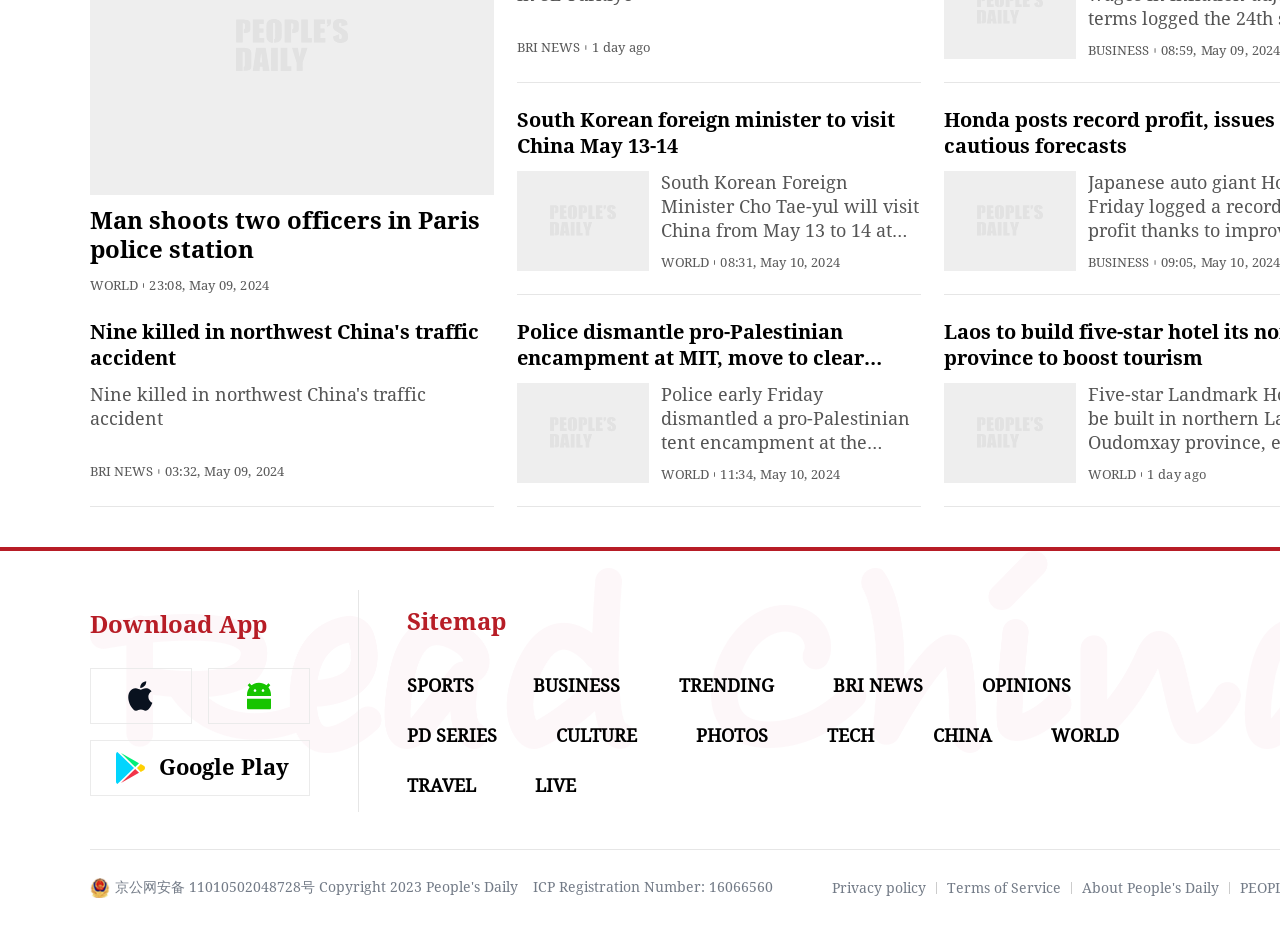Please find the bounding box coordinates of the section that needs to be clicked to achieve this instruction: "Input your website URL".

None